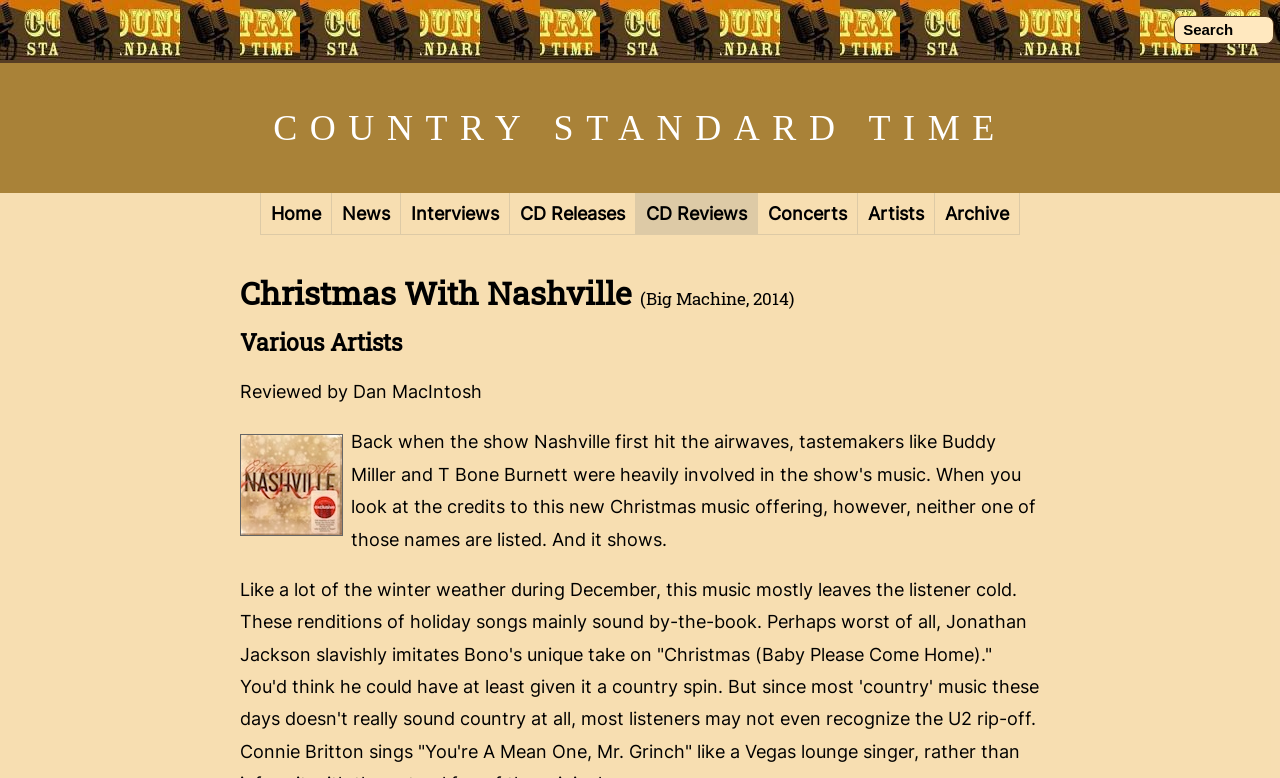Identify the bounding box coordinates of the specific part of the webpage to click to complete this instruction: "go to COUNTRY STANDARD TIME".

[0.213, 0.139, 0.787, 0.19]